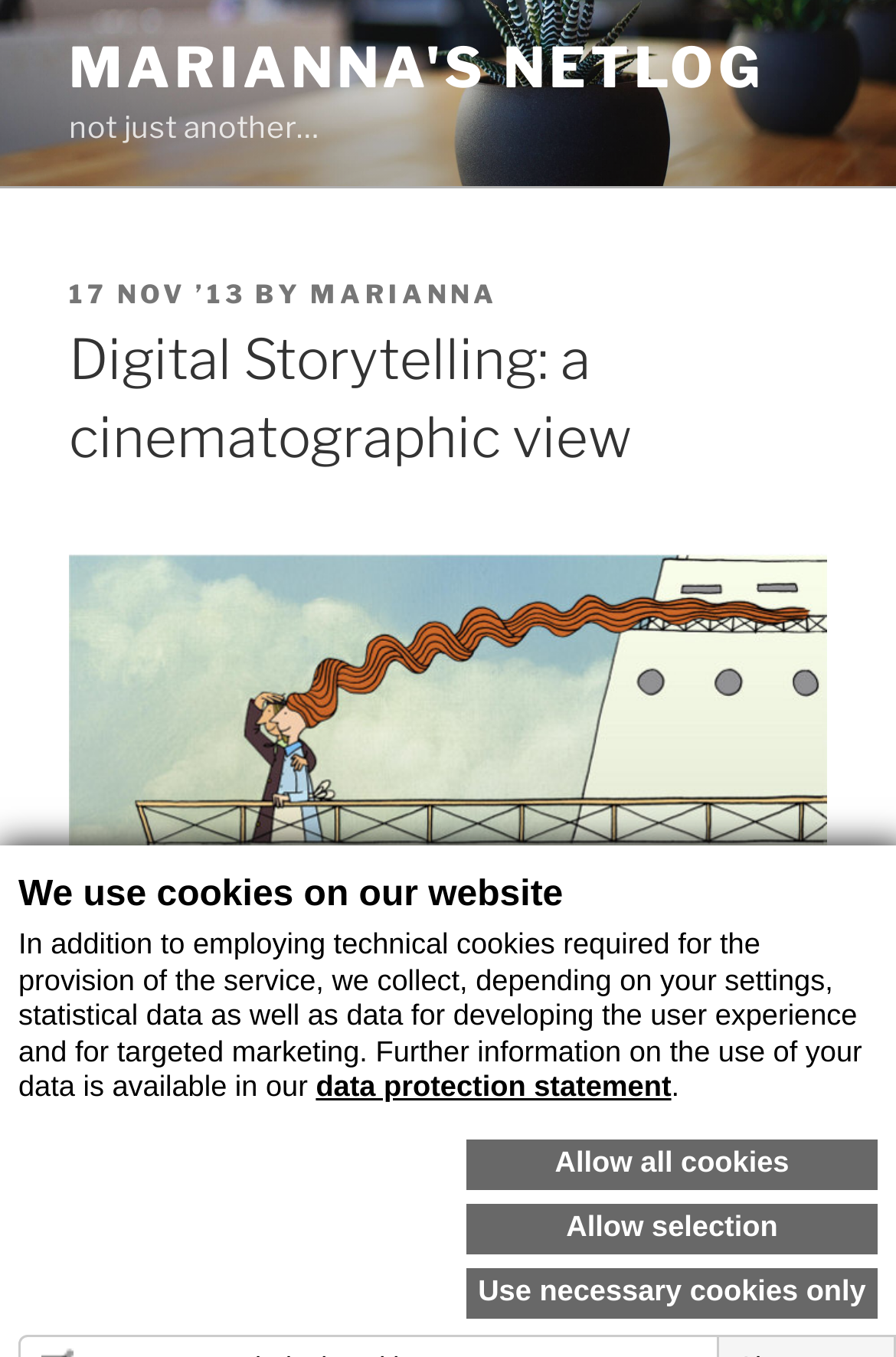What is the date of the posted article?
Answer the question based on the image using a single word or a brief phrase.

17 NOV ’13